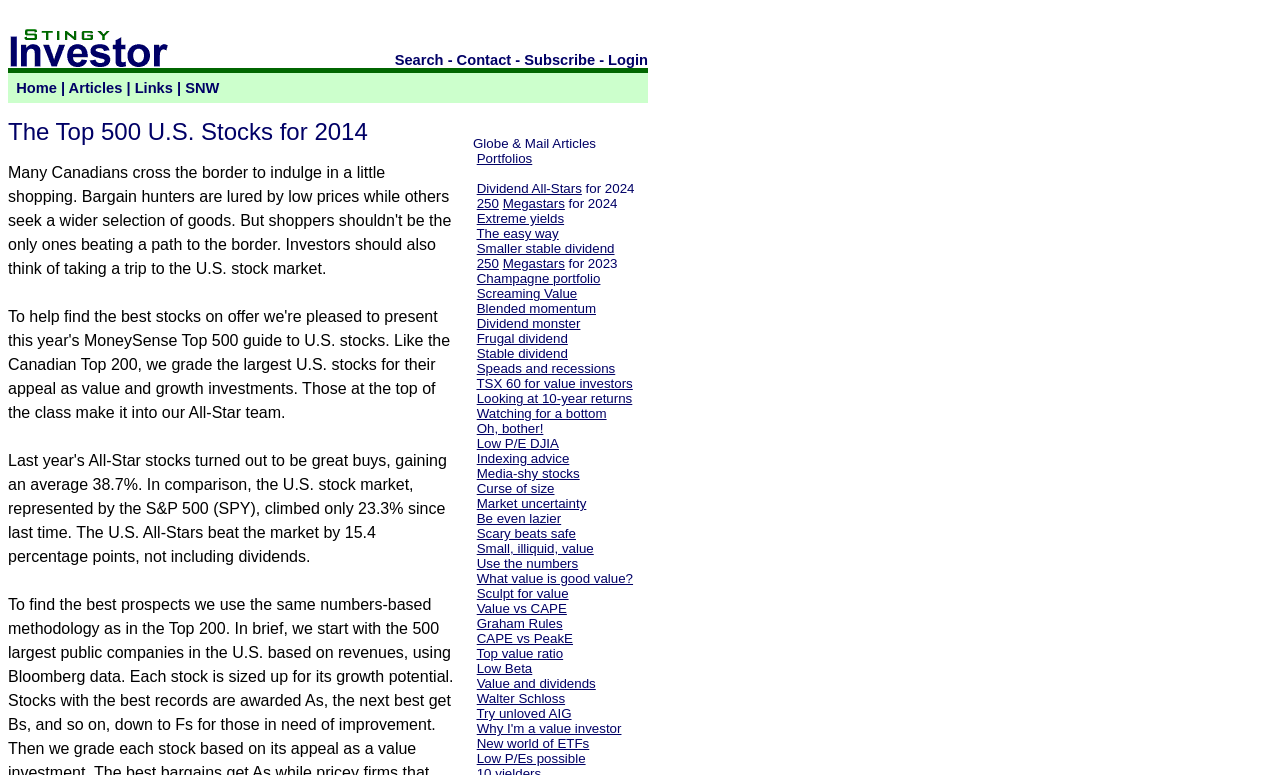How many portfolio options are available on the website?
Can you offer a detailed and complete answer to this question?

The website provides a long list of portfolio options, with more than 20 options available, including 'Dividend All-Stars', 'Megastars', 'Extreme Yields', and others, which can be found in the middle section of the webpage.